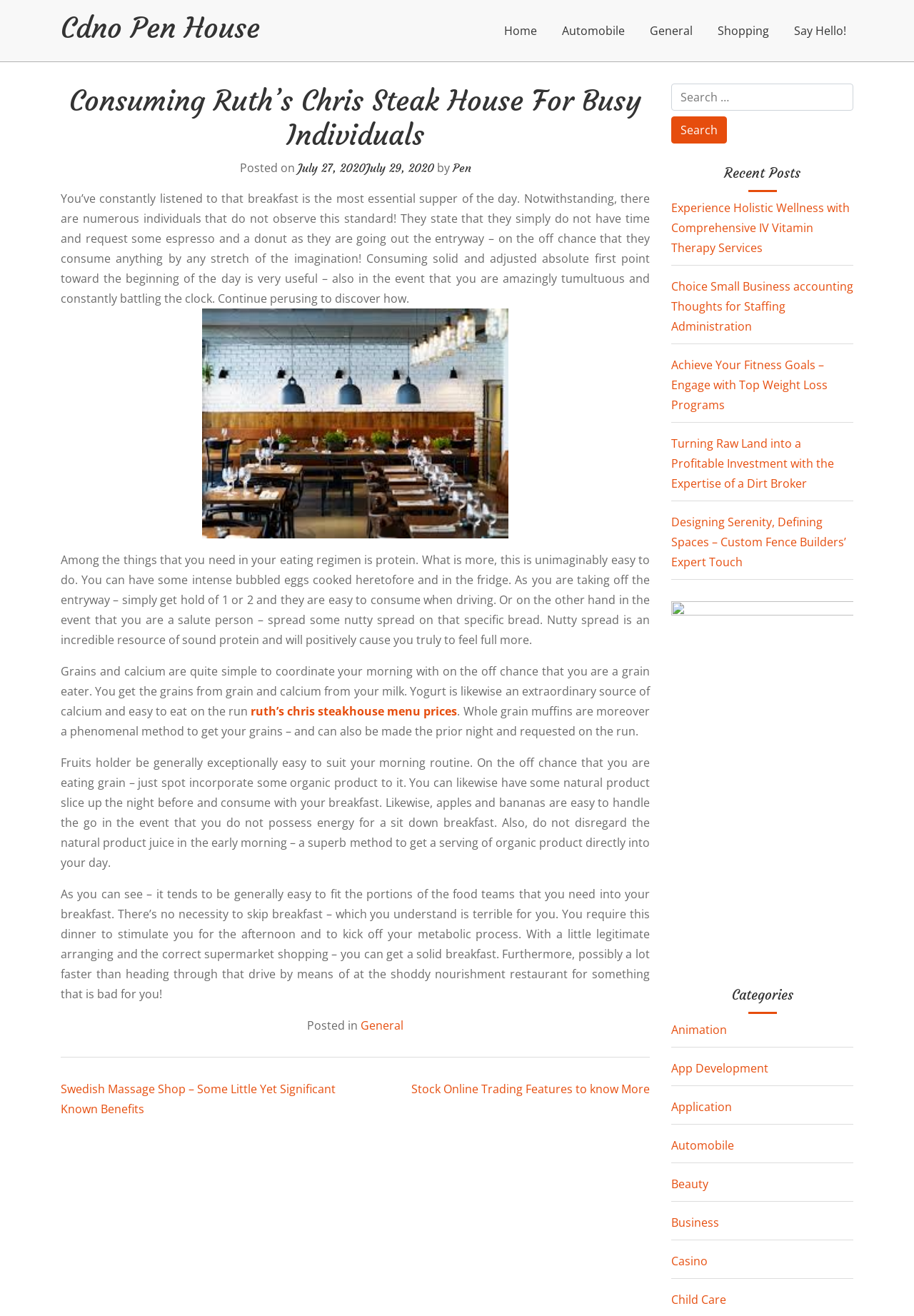Could you find the bounding box coordinates of the clickable area to complete this instruction: "View the 'Recent Posts'"?

[0.734, 0.125, 0.934, 0.146]